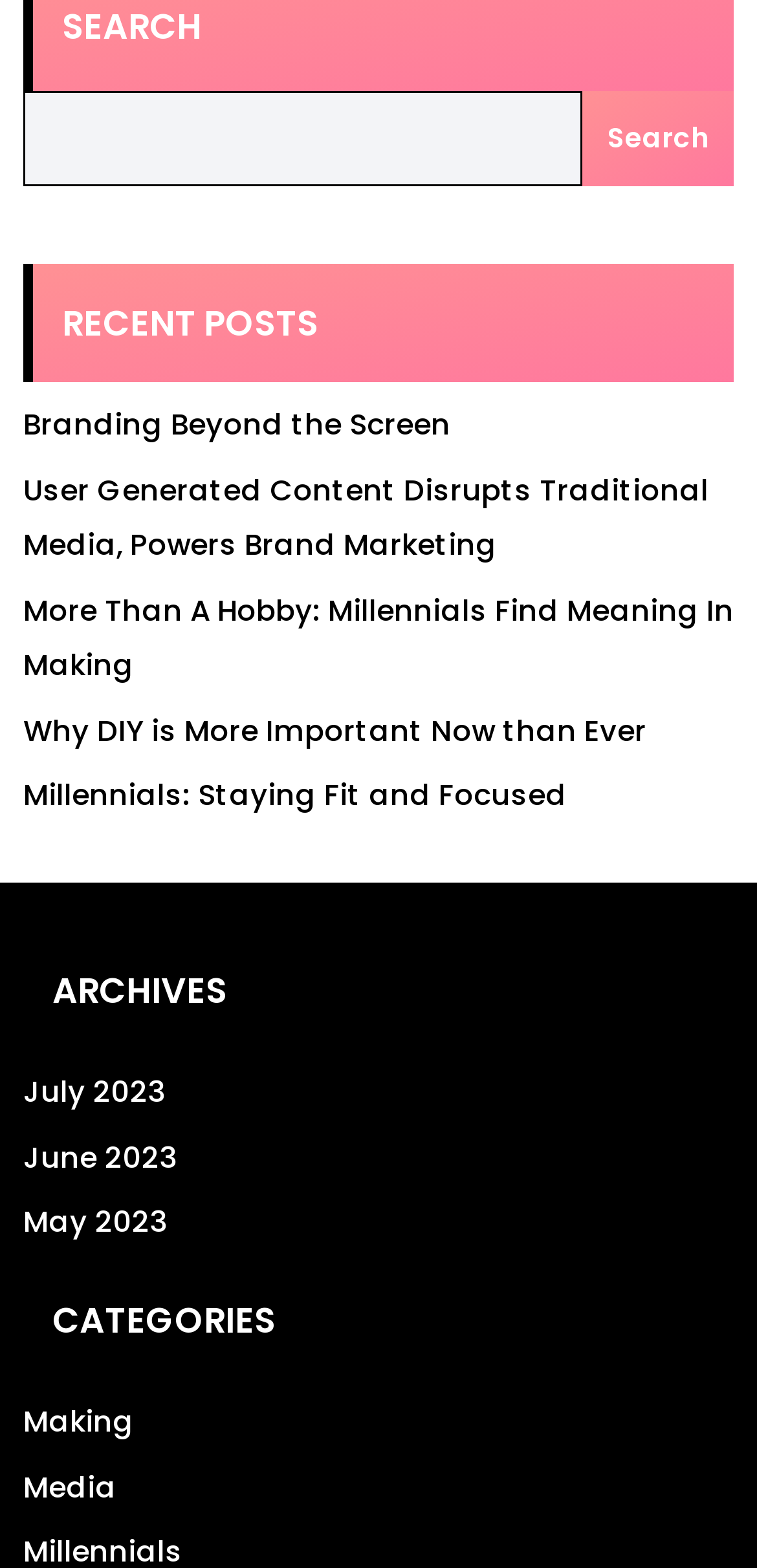What type of content is listed under 'RECENT POSTS'?
Please respond to the question with a detailed and informative answer.

The 'RECENT POSTS' section lists several links with descriptive titles, such as 'Branding Beyond the Screen' and 'Millennials: Staying Fit and Focused'. This suggests that the content listed under 'RECENT POSTS' is a collection of blog posts.